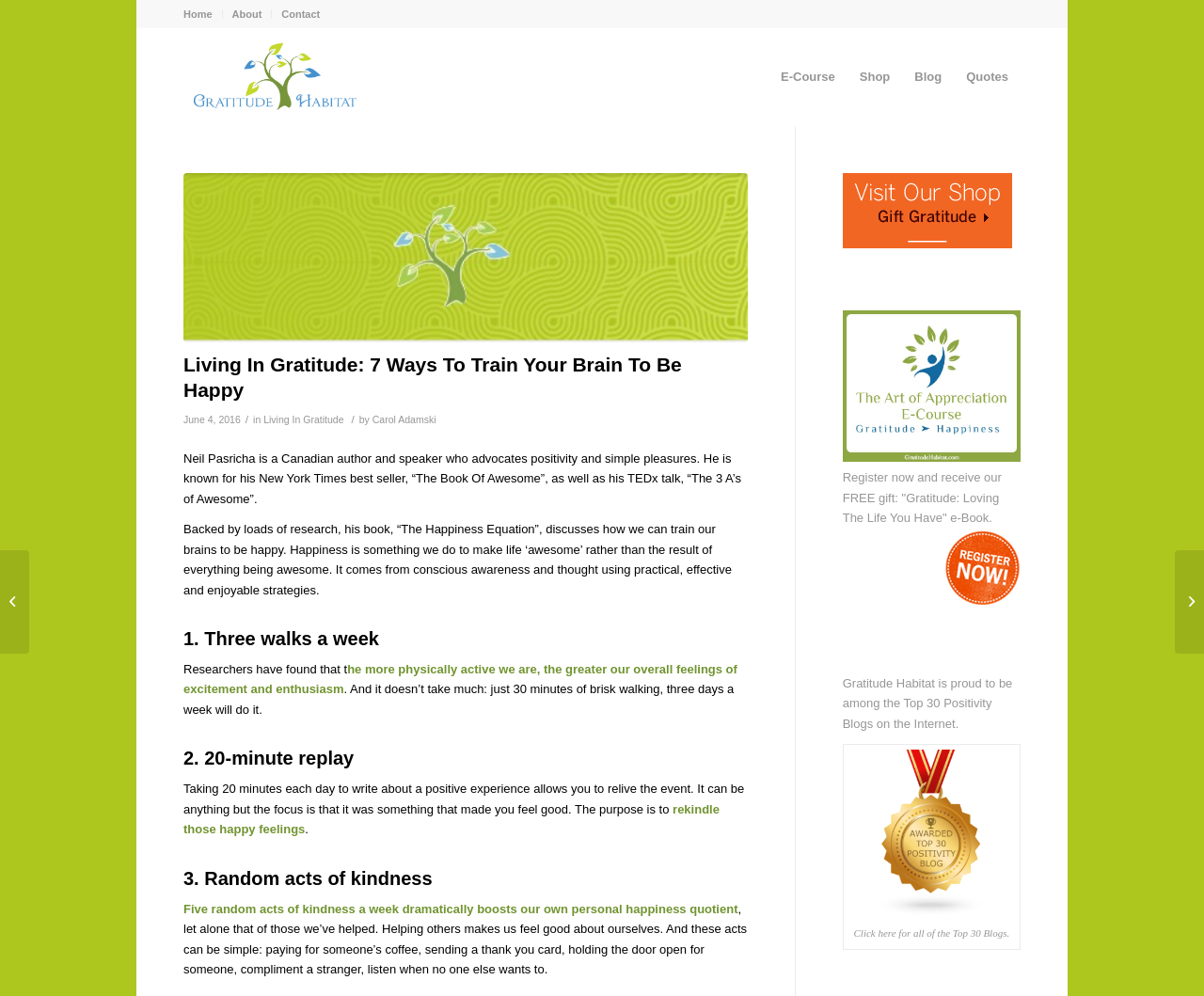Extract the main heading from the webpage content.

Living In Gratitude: 7 Ways To Train Your Brain To Be Happy